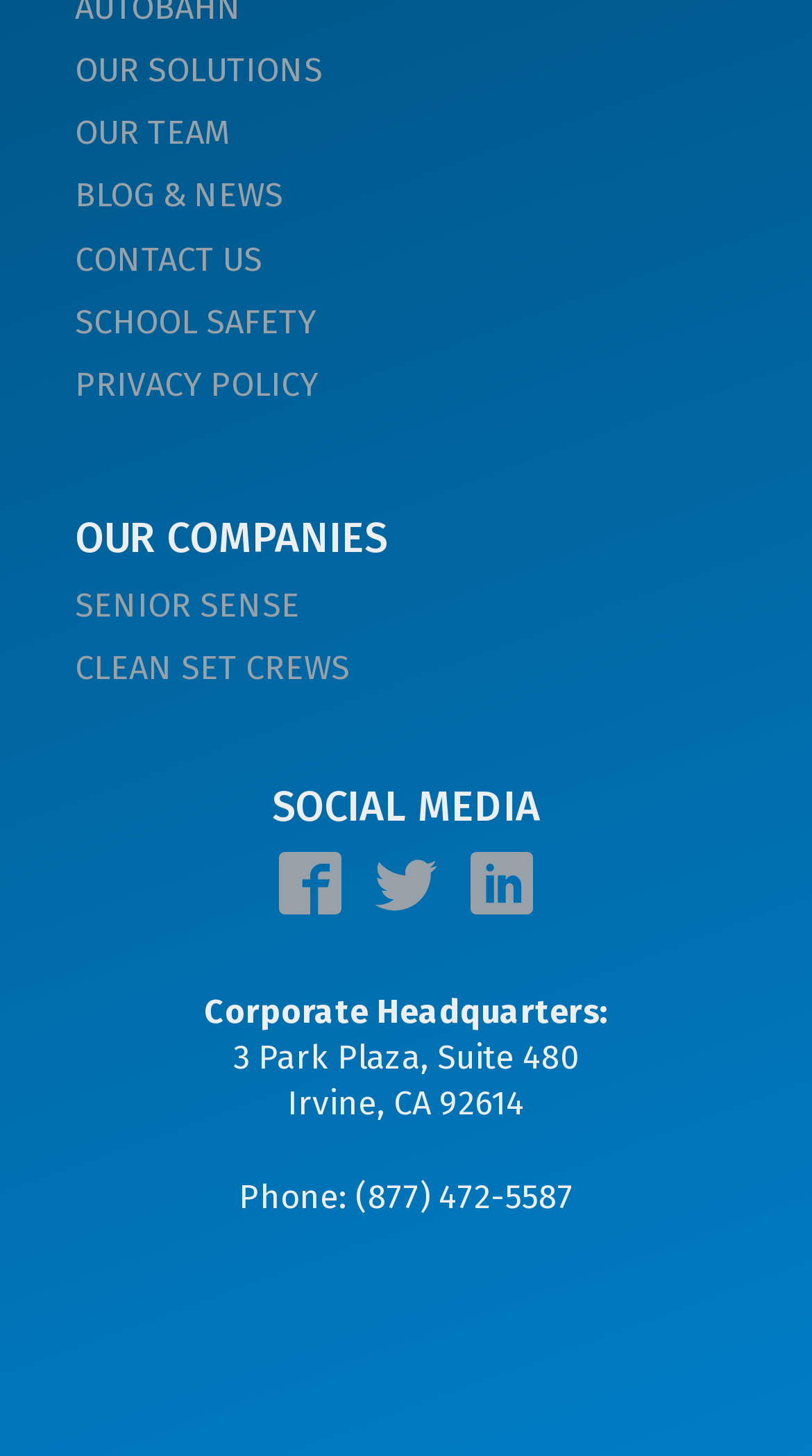Given the description "Screen & Stage", provide the bounding box coordinates of the corresponding UI element.

None